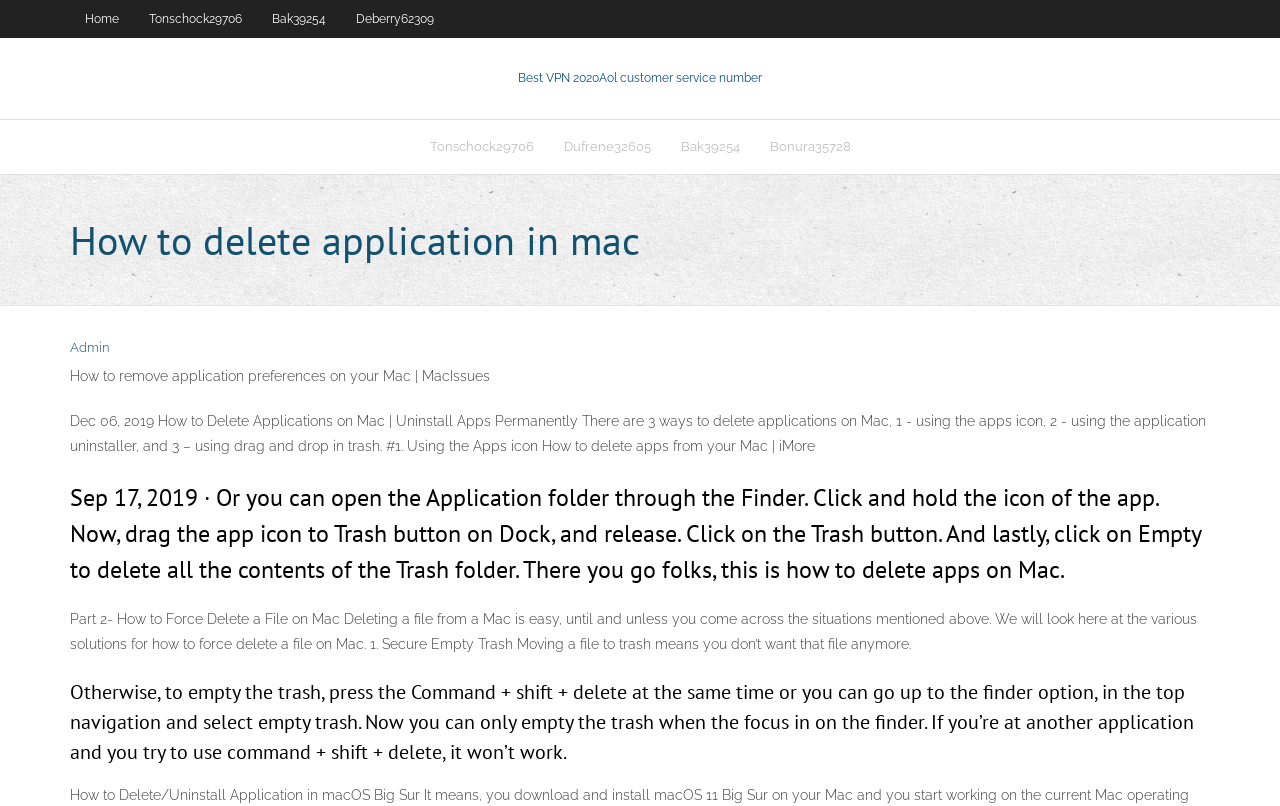Determine the bounding box coordinates of the region to click in order to accomplish the following instruction: "Visit Admin's page". Provide the coordinates as four float numbers between 0 and 1, specifically [left, top, right, bottom].

[0.055, 0.421, 0.085, 0.44]